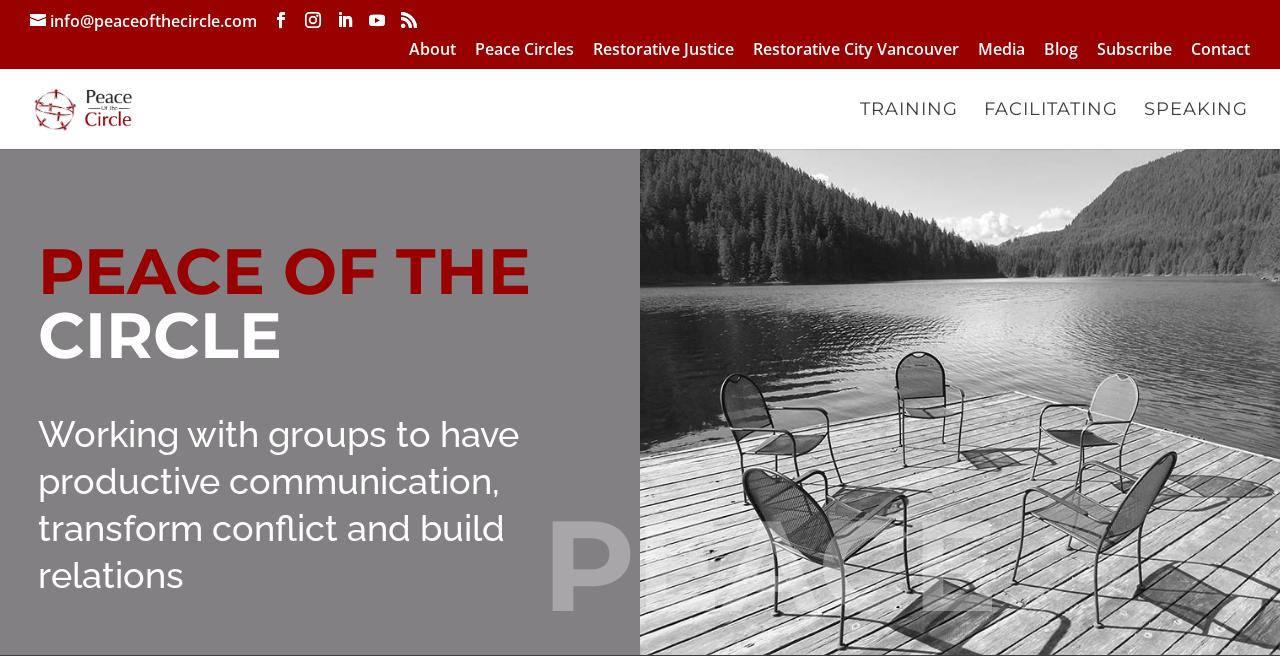How can one contact the organization?
Give a detailed response to the question by analyzing the screenshot.

The contact information is available through the 'Contact' link at the top-right corner of the webpage.